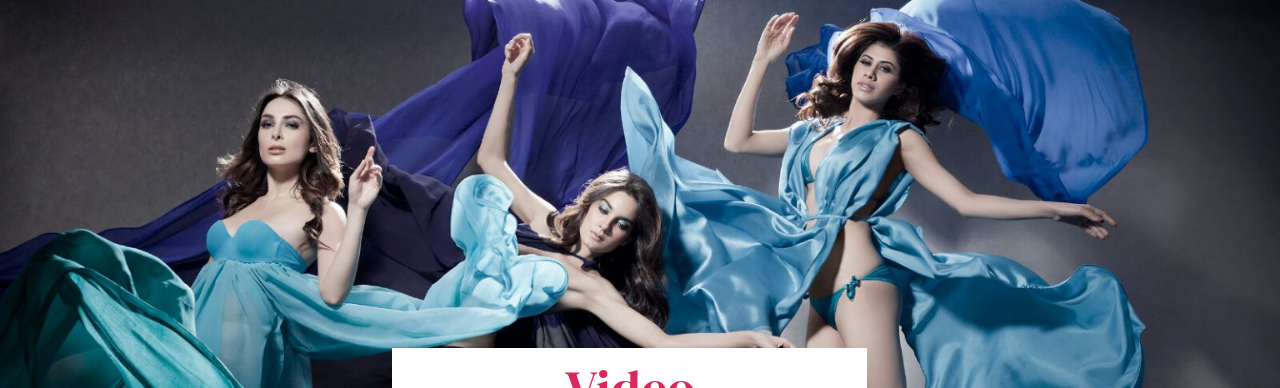Offer a meticulous description of the image.

The image showcases a dynamic fashion video banner featuring three models gracefully posed amidst flowing fabric in vibrant shades of blue and purple. The composition highlights their stylish outfits, with one model in a light blue dress while the others showcase striking silhouettes that capture movement and elegance. The backdrop is subtly lit, enhancing the ethereal quality of the scene. A bold caption below the image reads "Video," inviting viewers to engage with the content featuring talented individuals discussing their experiences in the fashion industry, particularly the positive impressions of working with Fashion Folio.